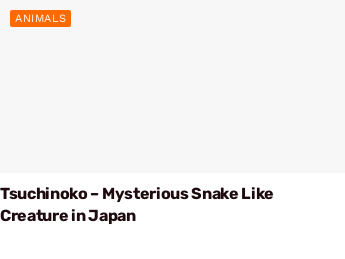Give a short answer to this question using one word or a phrase:
What is the background color of the design?

Light